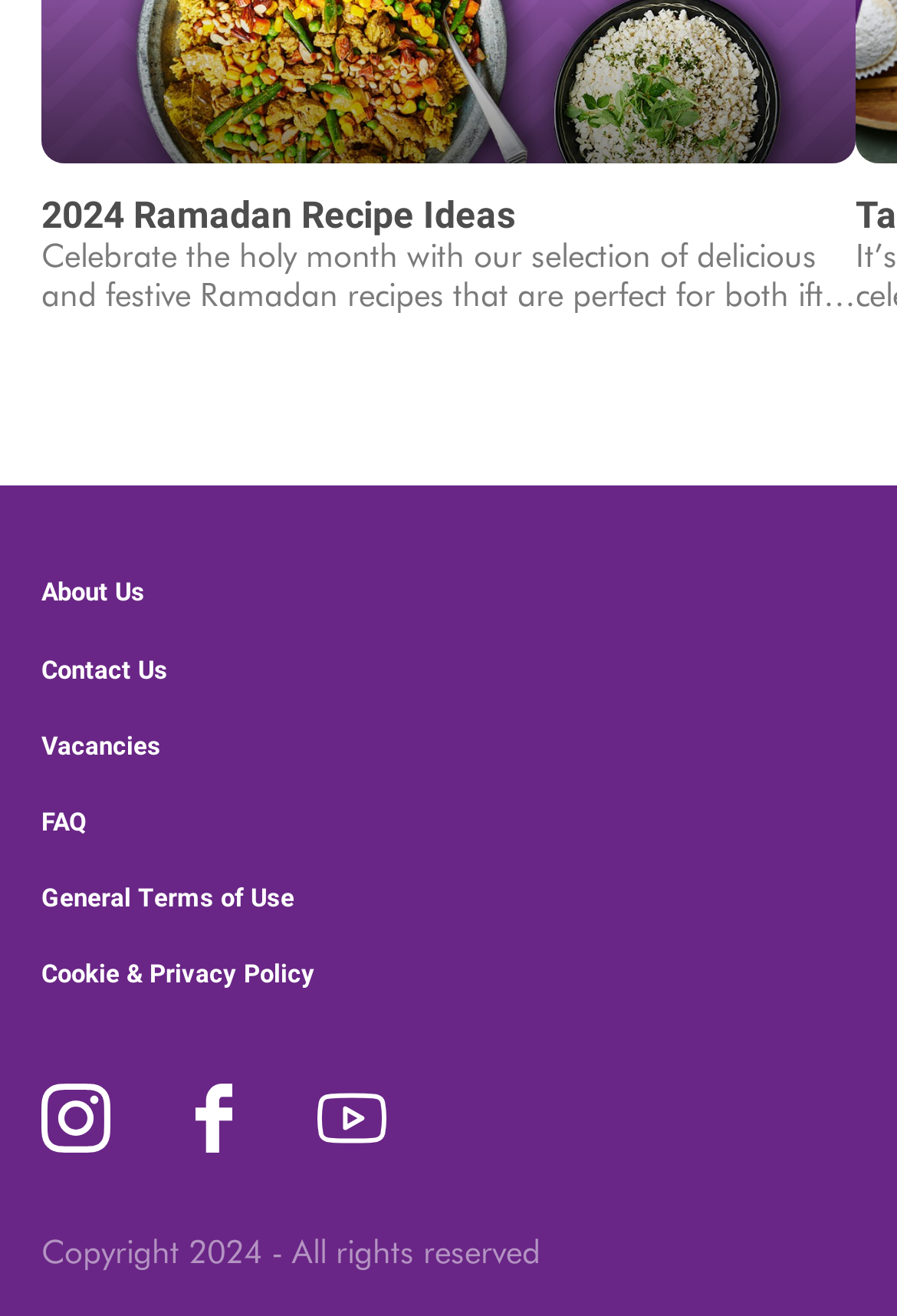Locate the bounding box of the UI element with the following description: "简体中文".

None